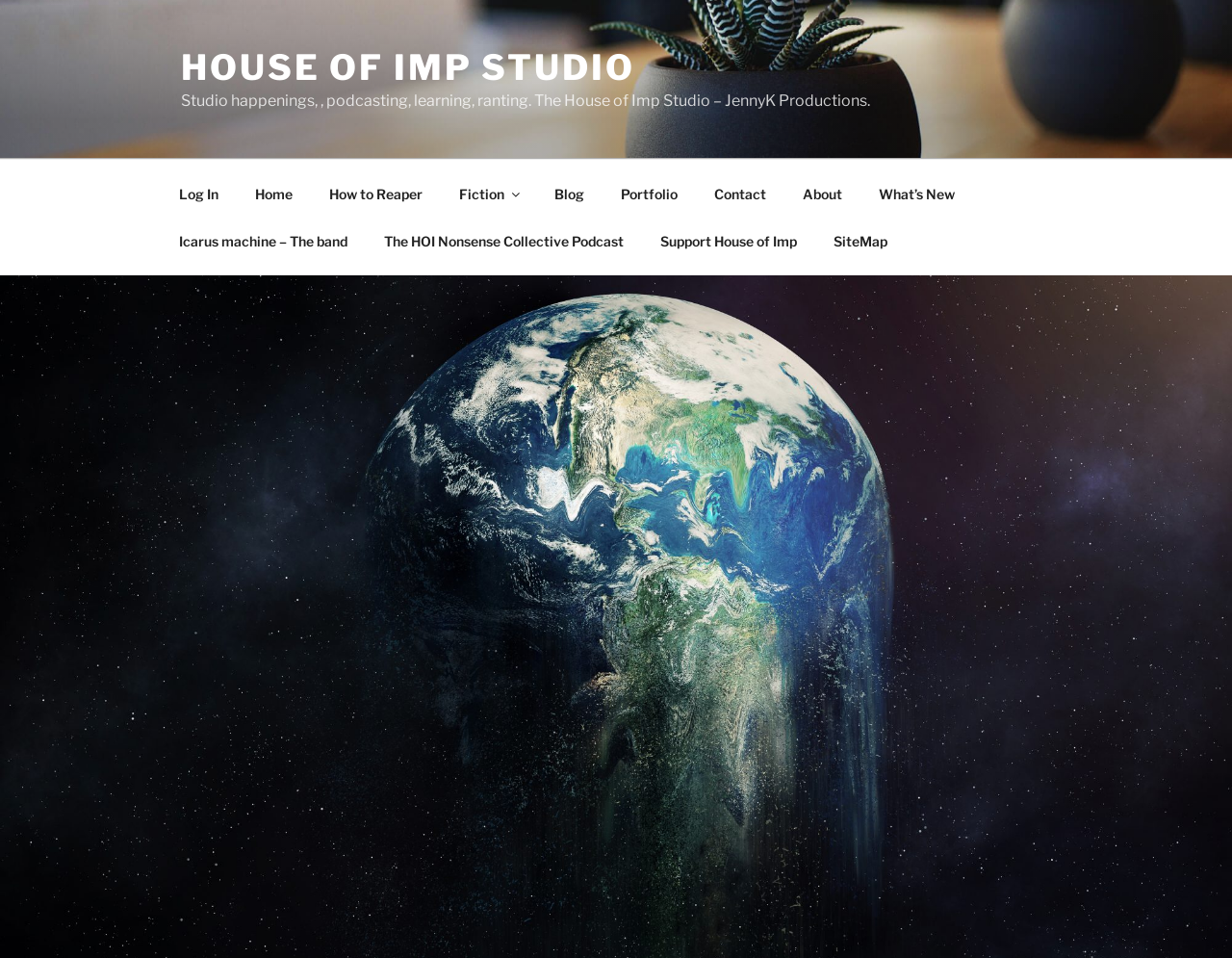Examine the image and give a thorough answer to the following question:
How many links are there in the top section of the webpage?

I counted the number of link elements in the top section of the webpage, above the navigation element with the description 'Top Menu', and found 2 link elements.